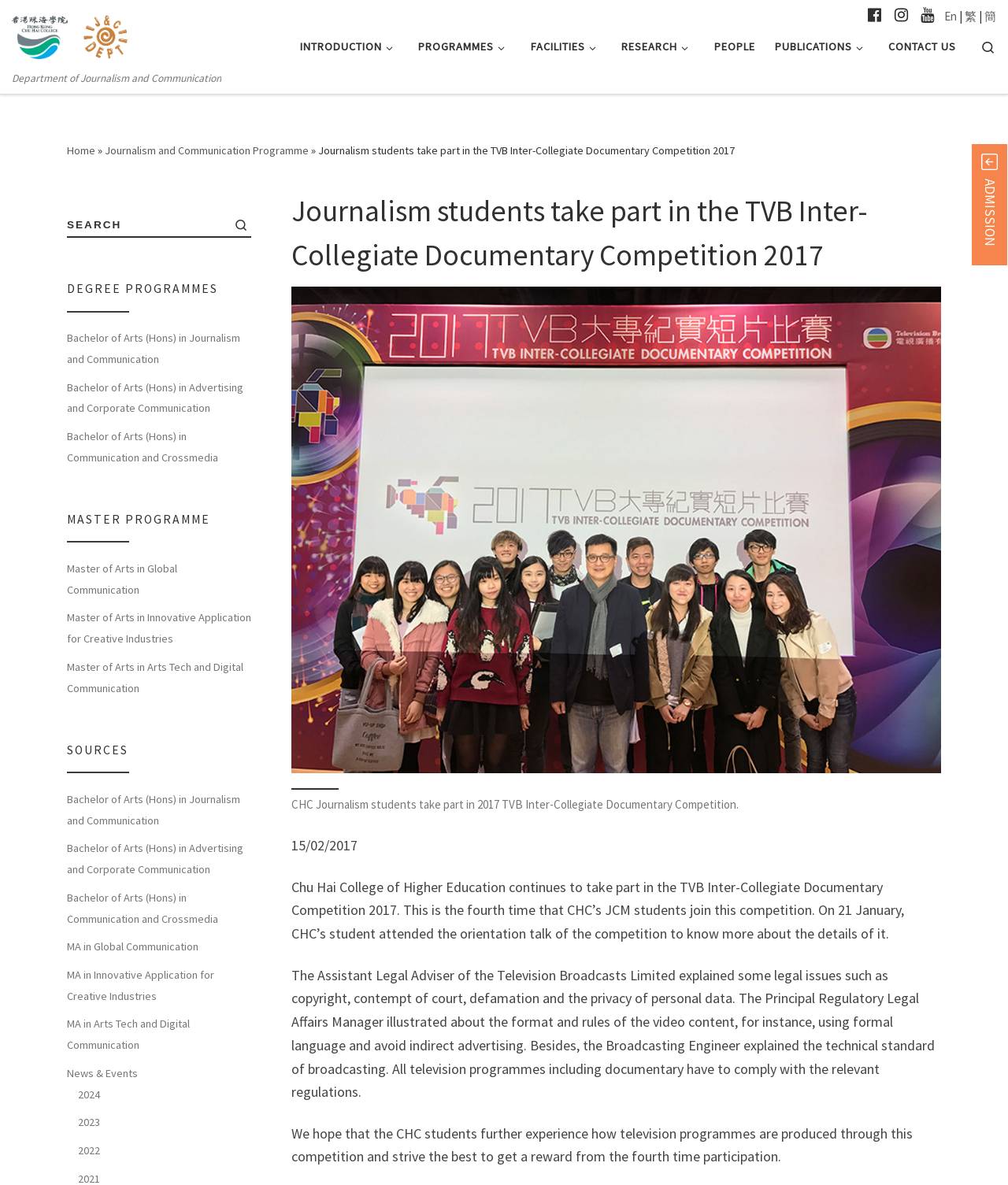What is the format of the video content explained by the Principal Regulatory Legal Affairs Manager?
Give a detailed response to the question by analyzing the screenshot.

The text states that 'The Principal Regulatory Legal Affairs Manager illustrated about the format and rules of the video content, for instance, using formal language and avoid indirect advertising.' This indicates that the format of the video content explained by the Principal Regulatory Legal Affairs Manager includes using formal language and avoiding indirect advertising.